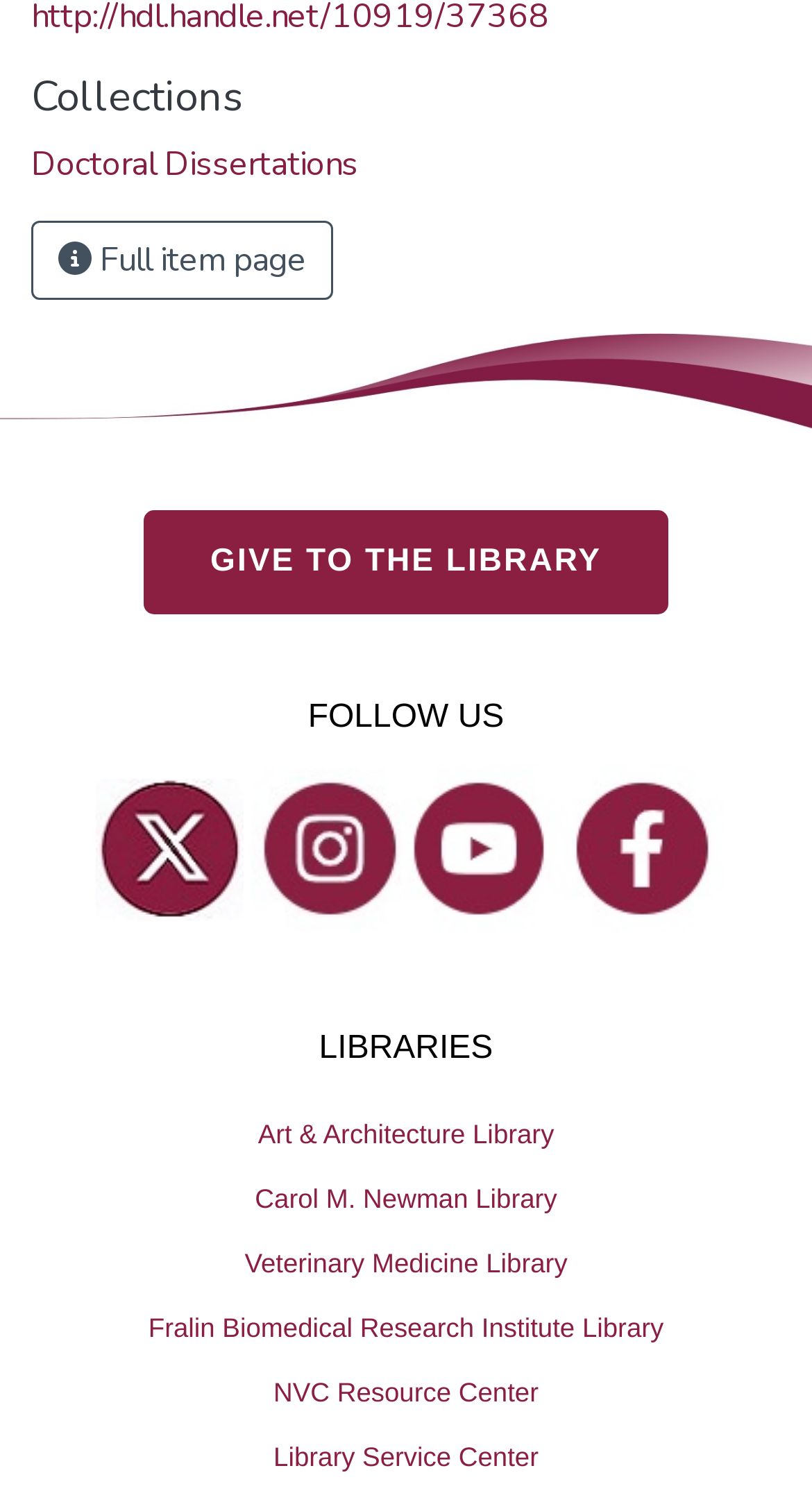Answer the question with a single word or phrase: 
How many social media links are available?

4